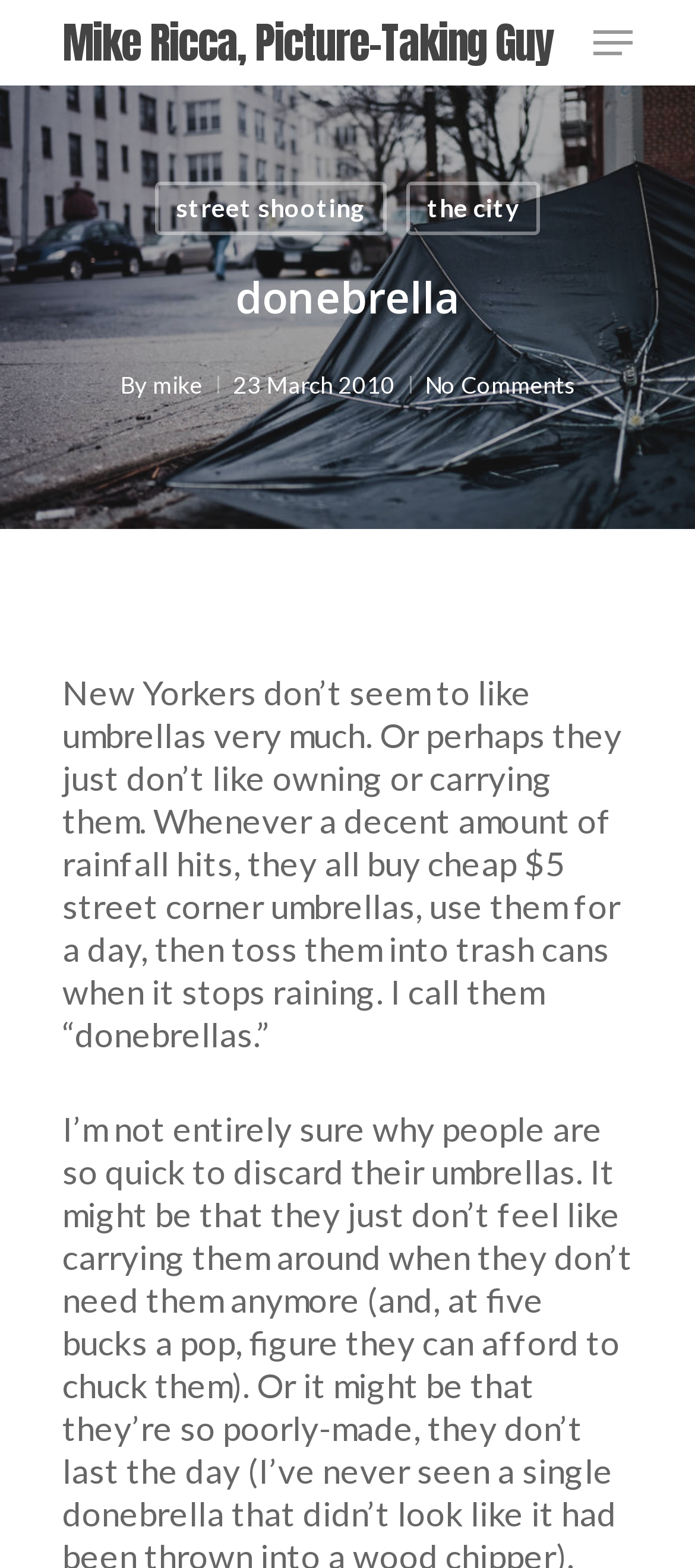Please find the bounding box for the UI component described as follows: "No Comments".

[0.612, 0.236, 0.827, 0.254]